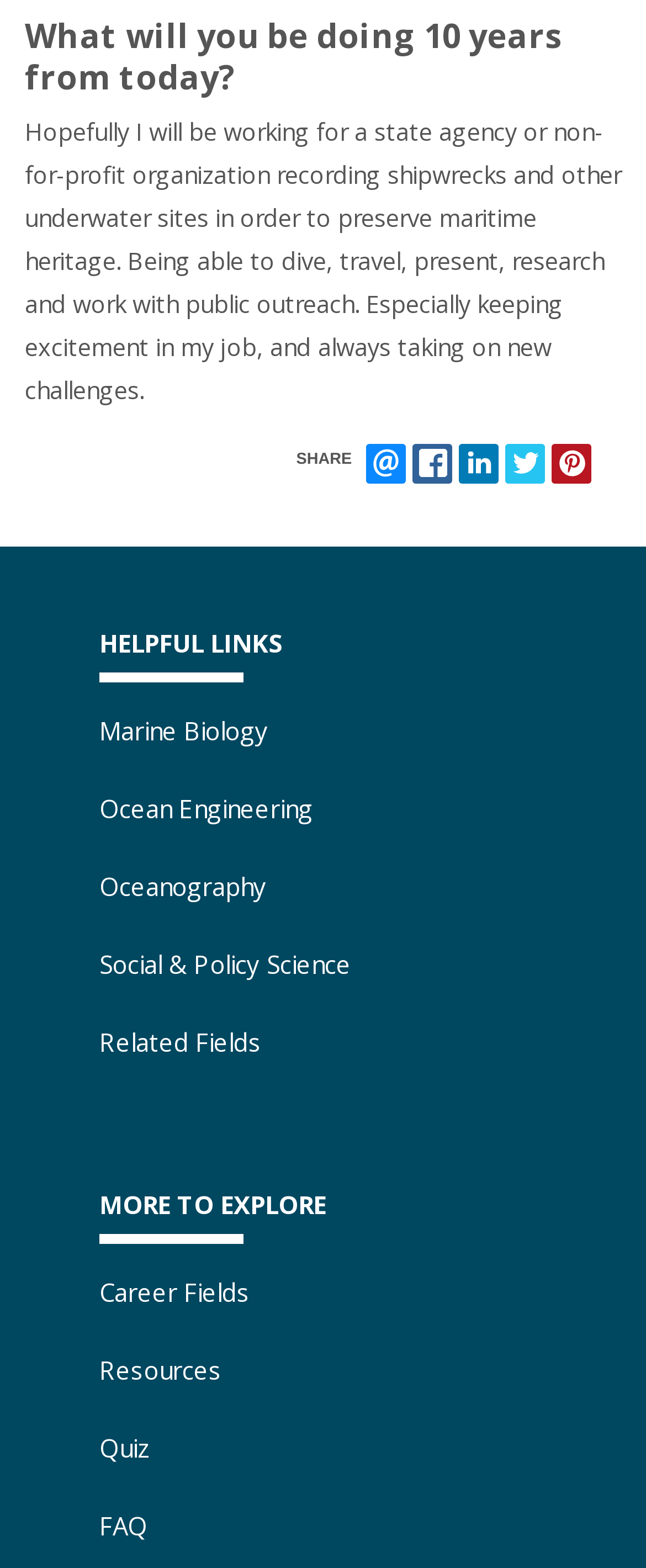Predict the bounding box coordinates for the UI element described as: "pinterest". The coordinates should be four float numbers between 0 and 1, presented as [left, top, right, bottom].

[0.855, 0.283, 0.916, 0.308]